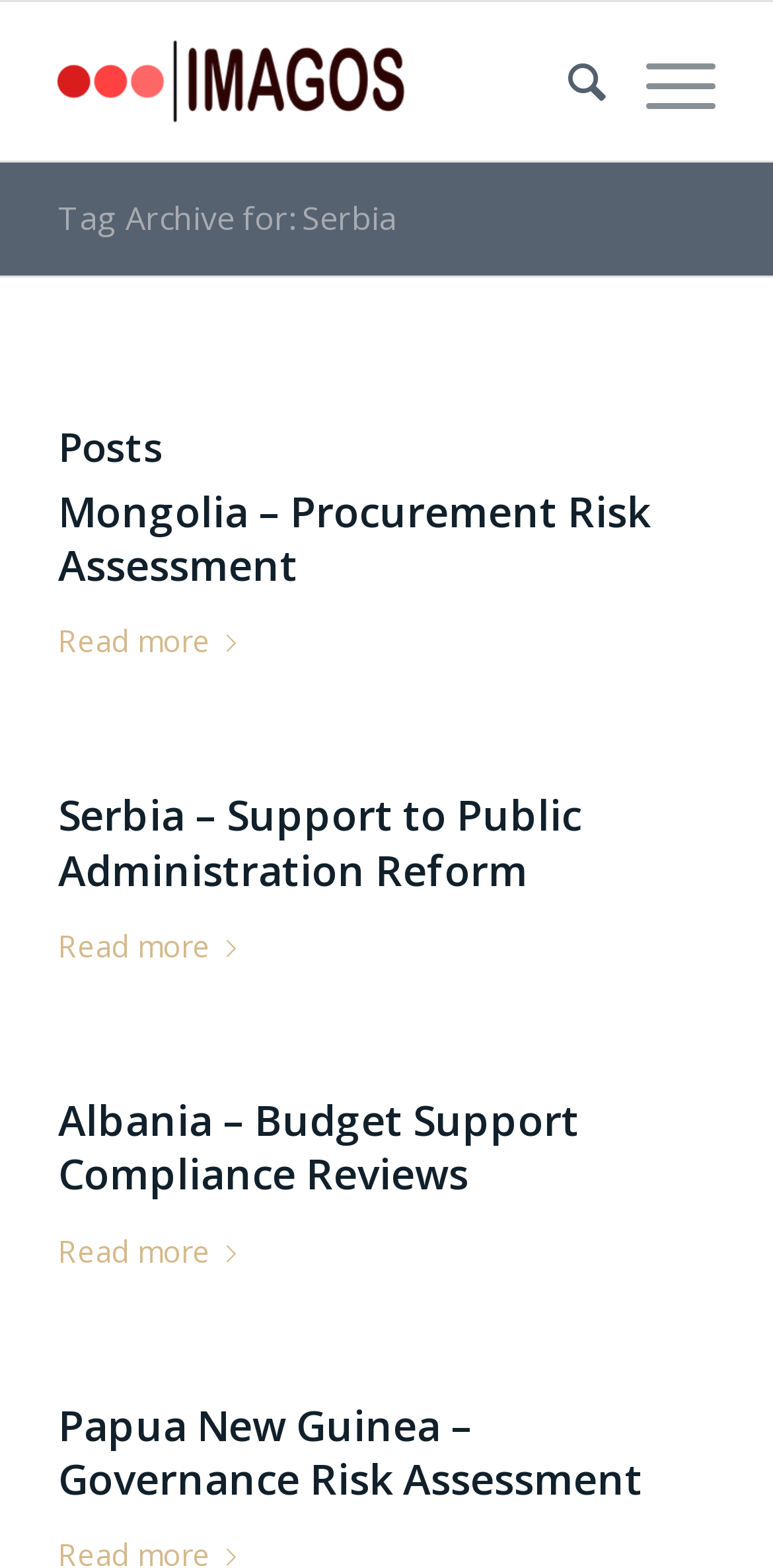Show the bounding box coordinates of the element that should be clicked to complete the task: "follow the second link on the last row".

None